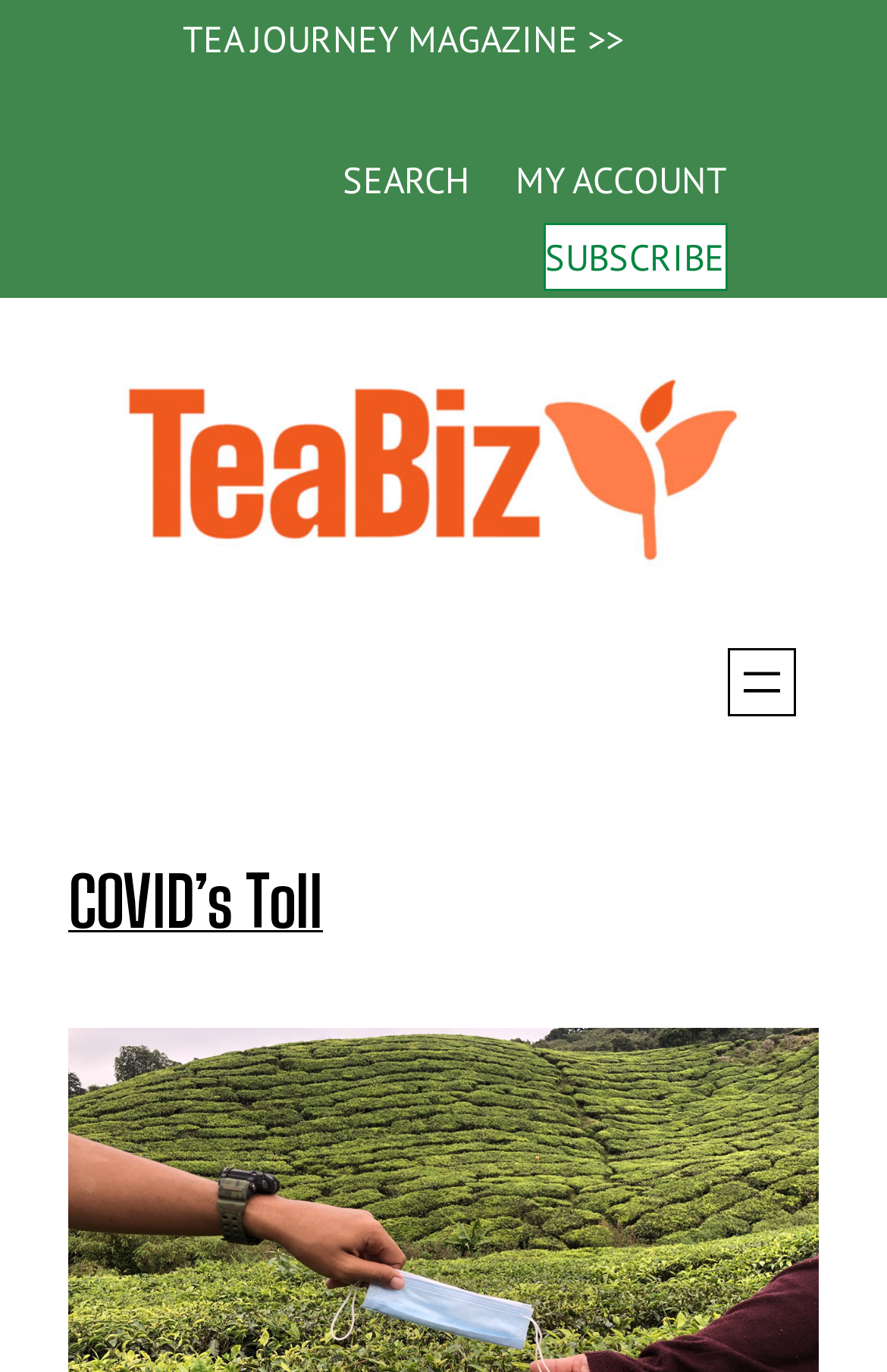What is the purpose of the button?
Refer to the screenshot and respond with a concise word or phrase.

Open menu